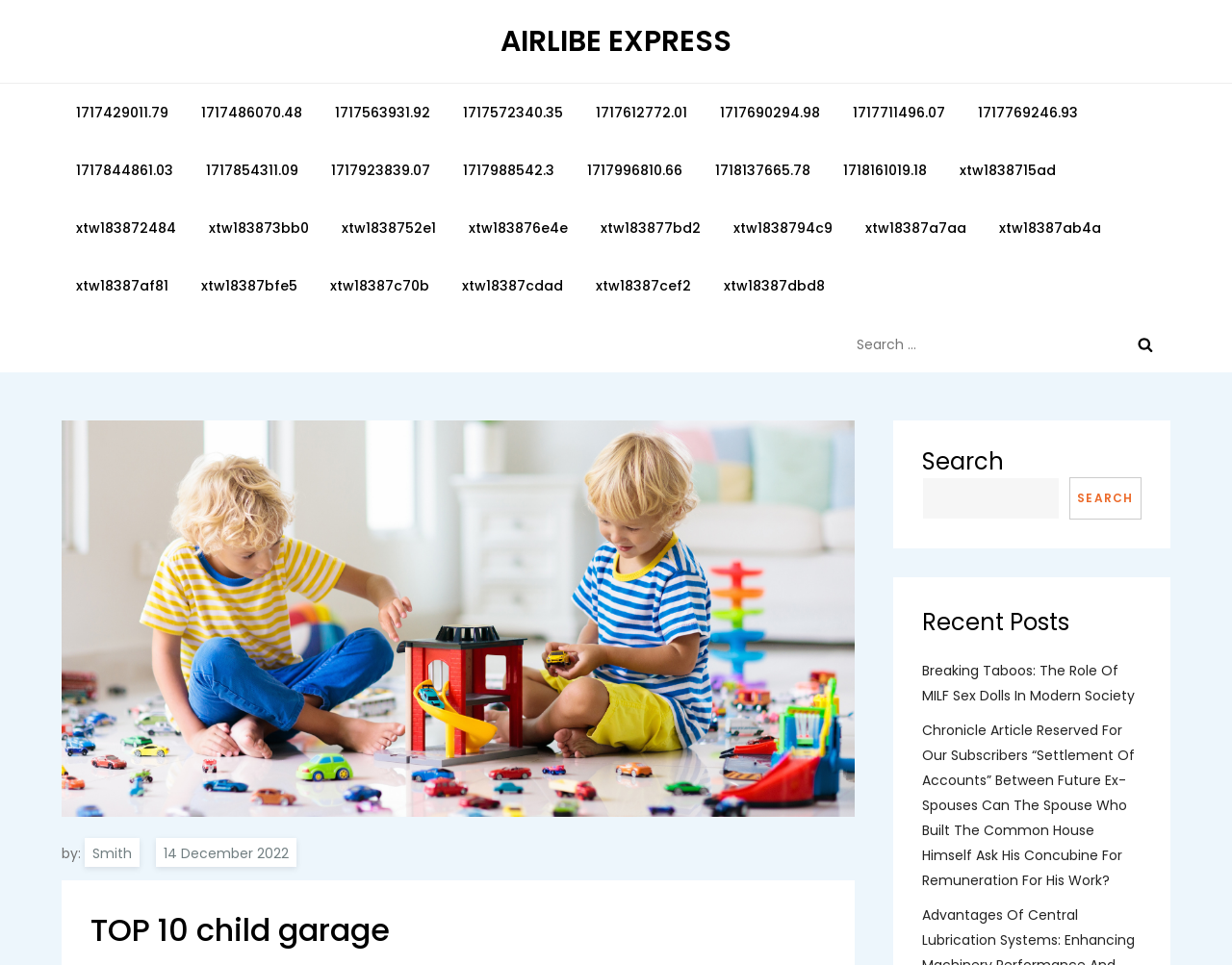Extract the primary header of the webpage and generate its text.

TOP 10 child garage